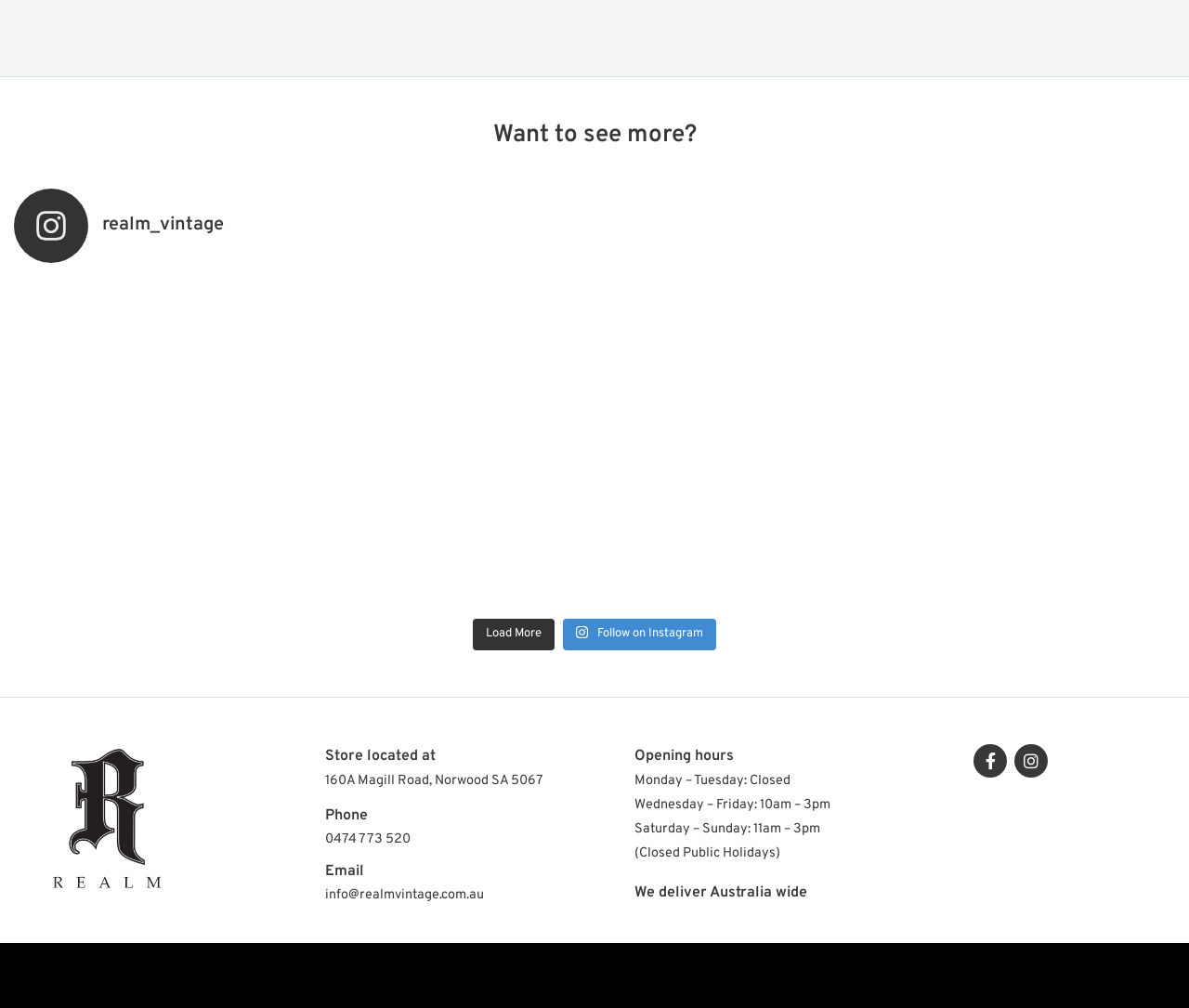What is the phone number of the store?
Examine the image and provide an in-depth answer to the question.

I found the phone number of the store by looking at the 'Phone' section at the bottom of the webpage, which displays the phone number as '0474 773 520'.